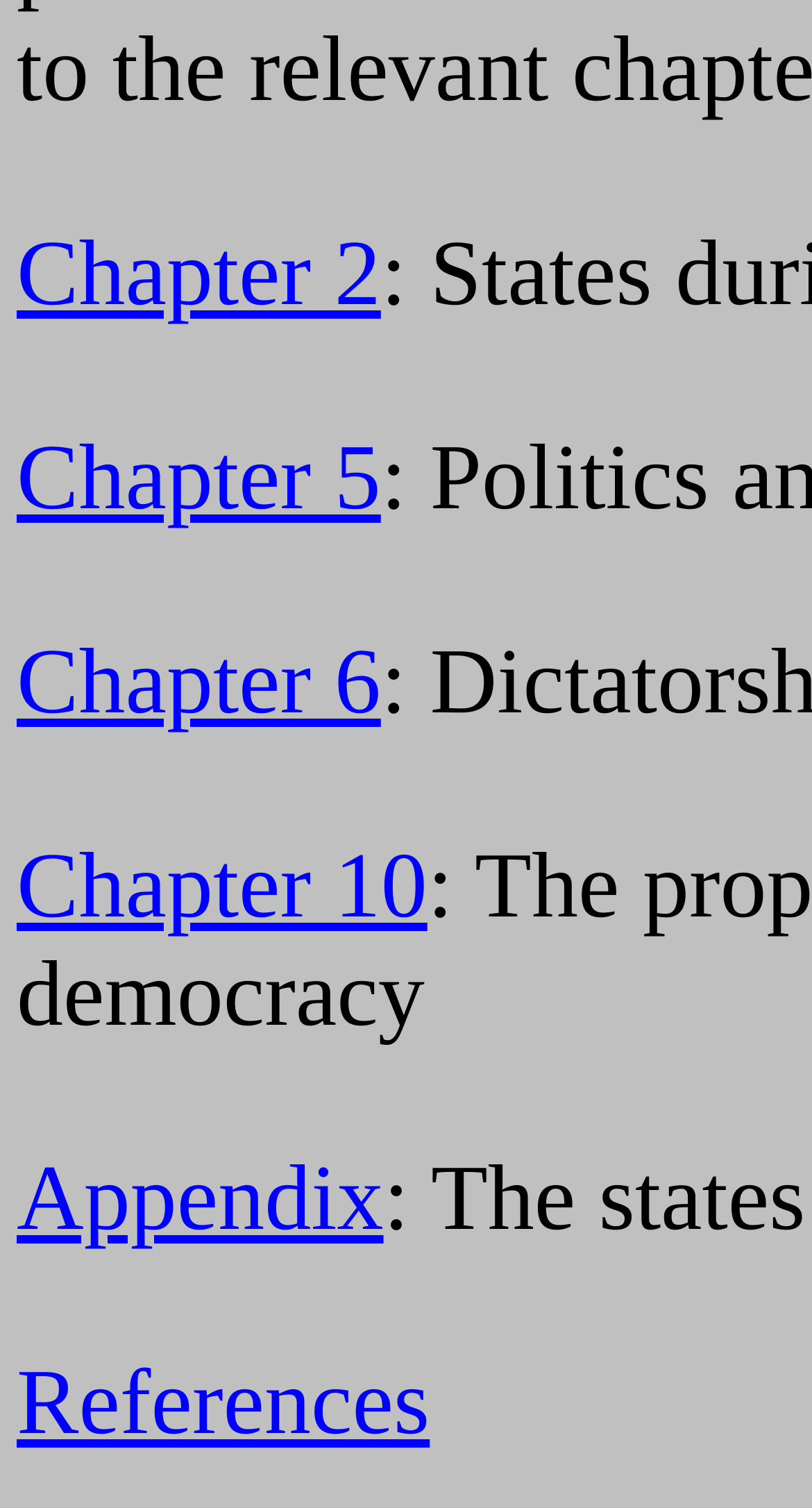Is there an Appendix link?
Could you answer the question with a detailed and thorough explanation?

I found a link element with the text 'Appendix' located at [0.021, 0.76, 0.472, 0.829], which indicates that there is an Appendix link on the page.